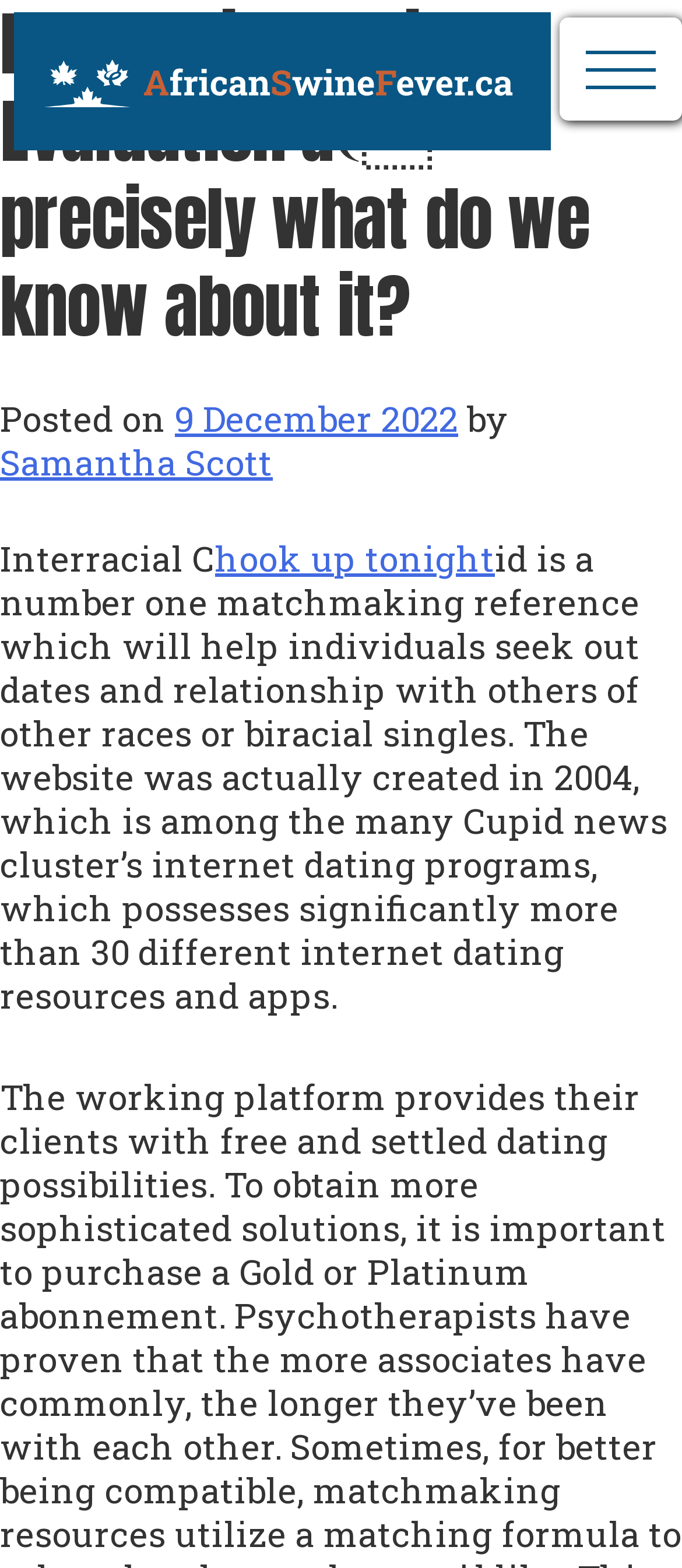Respond with a single word or phrase for the following question: 
What is the purpose of Interracial Cupid?

matchmaking reference